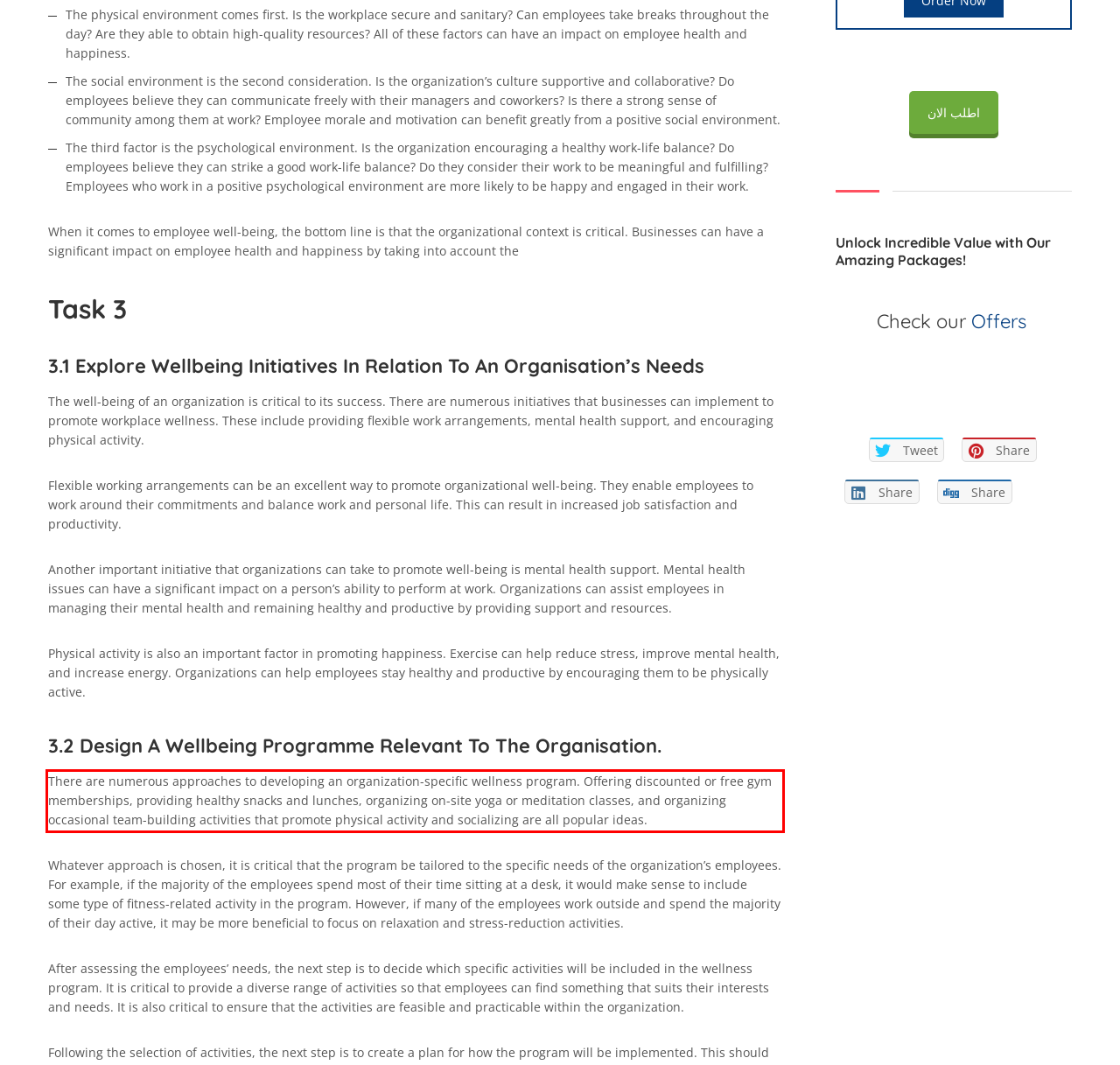Examine the screenshot of the webpage, locate the red bounding box, and generate the text contained within it.

There are numerous approaches to developing an organization-specific wellness program. Offering discounted or free gym memberships, providing healthy snacks and lunches, organizing on-site yoga or meditation classes, and organizing occasional team-building activities that promote physical activity and socializing are all popular ideas.